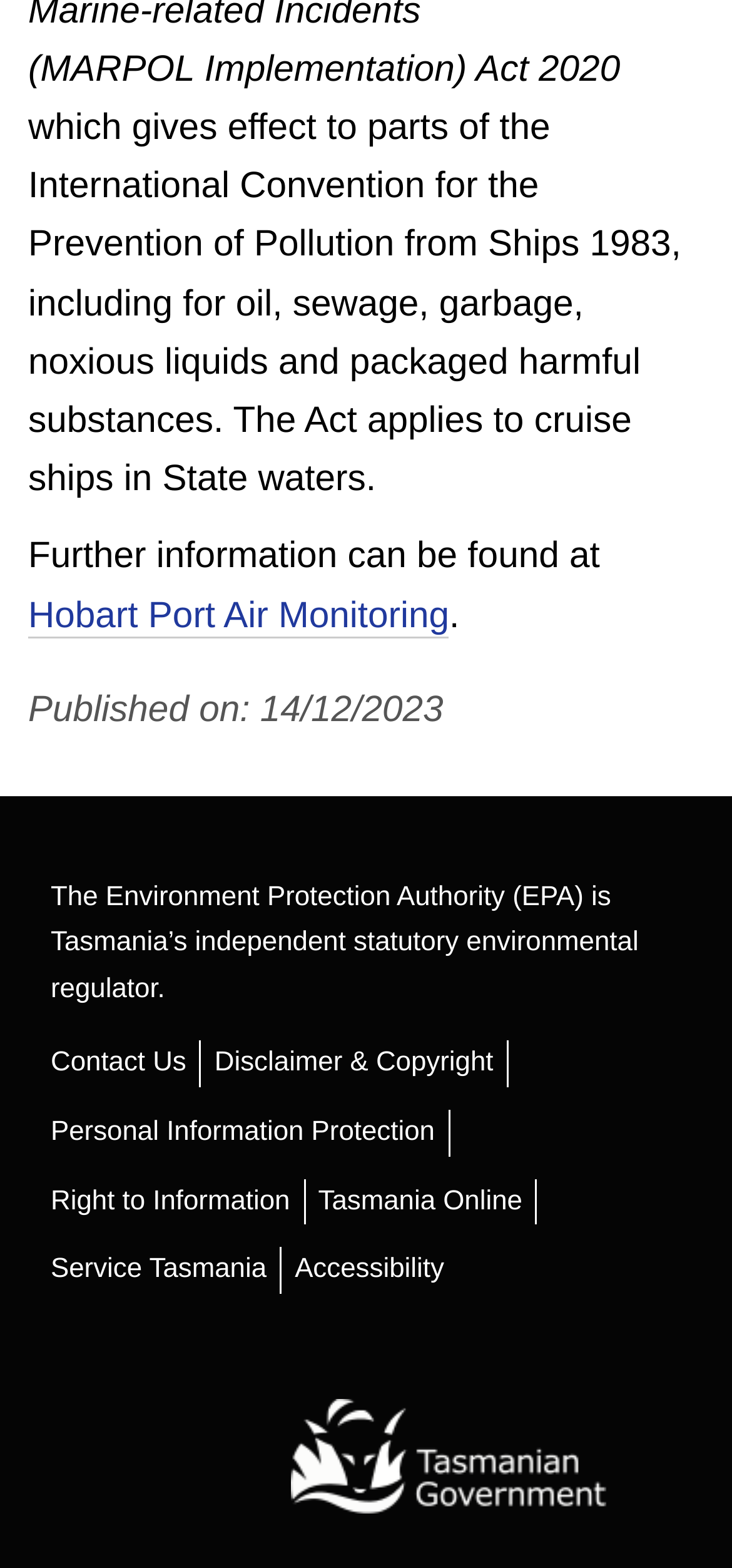Determine the bounding box coordinates for the clickable element required to fulfill the instruction: "visit Hobart Port Air Monitoring". Provide the coordinates as four float numbers between 0 and 1, i.e., [left, top, right, bottom].

[0.038, 0.379, 0.614, 0.407]